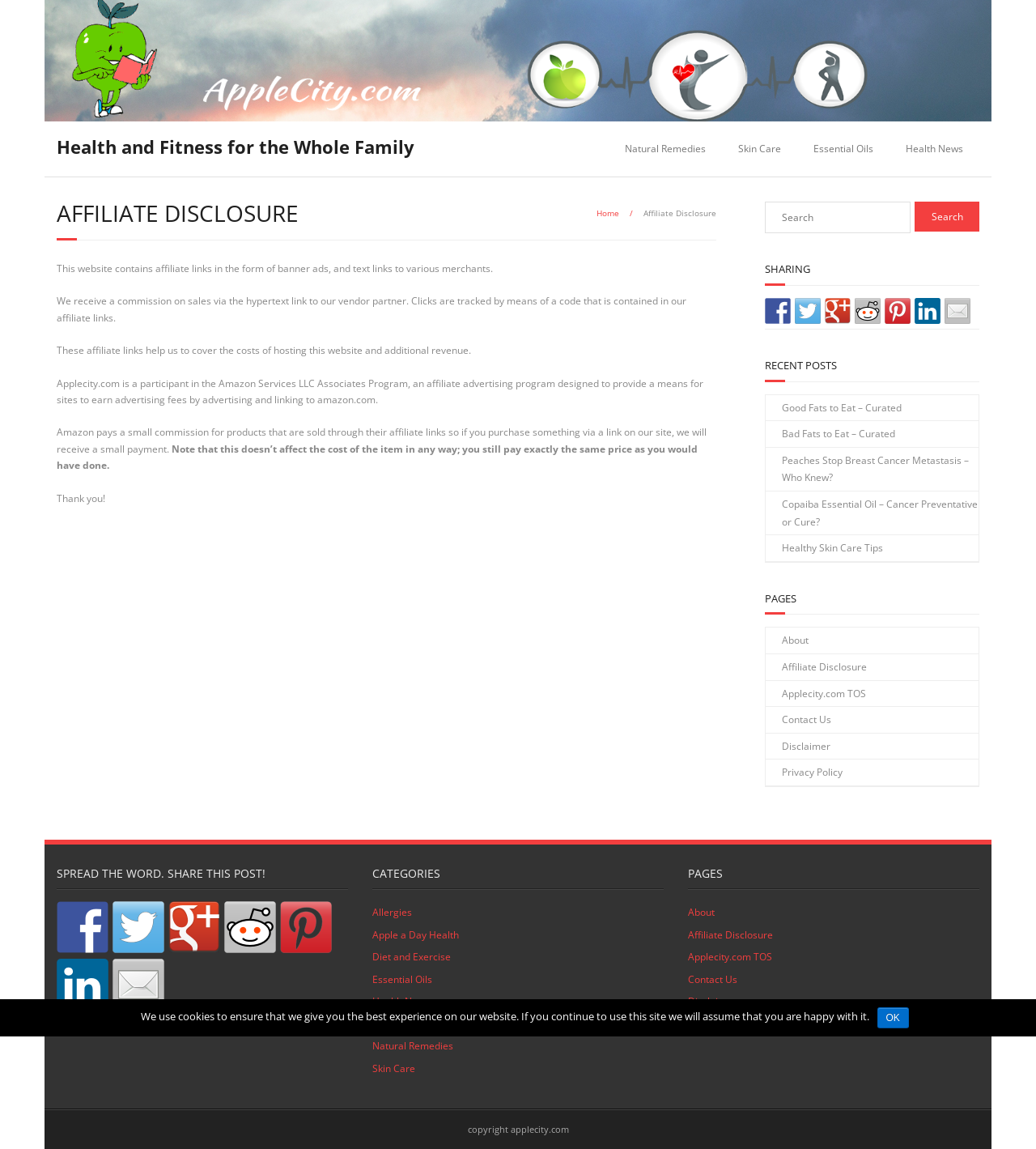Determine the bounding box coordinates for the area that needs to be clicked to fulfill this task: "Read about Natural Remedies". The coordinates must be given as four float numbers between 0 and 1, i.e., [left, top, right, bottom].

[0.588, 0.106, 0.697, 0.154]